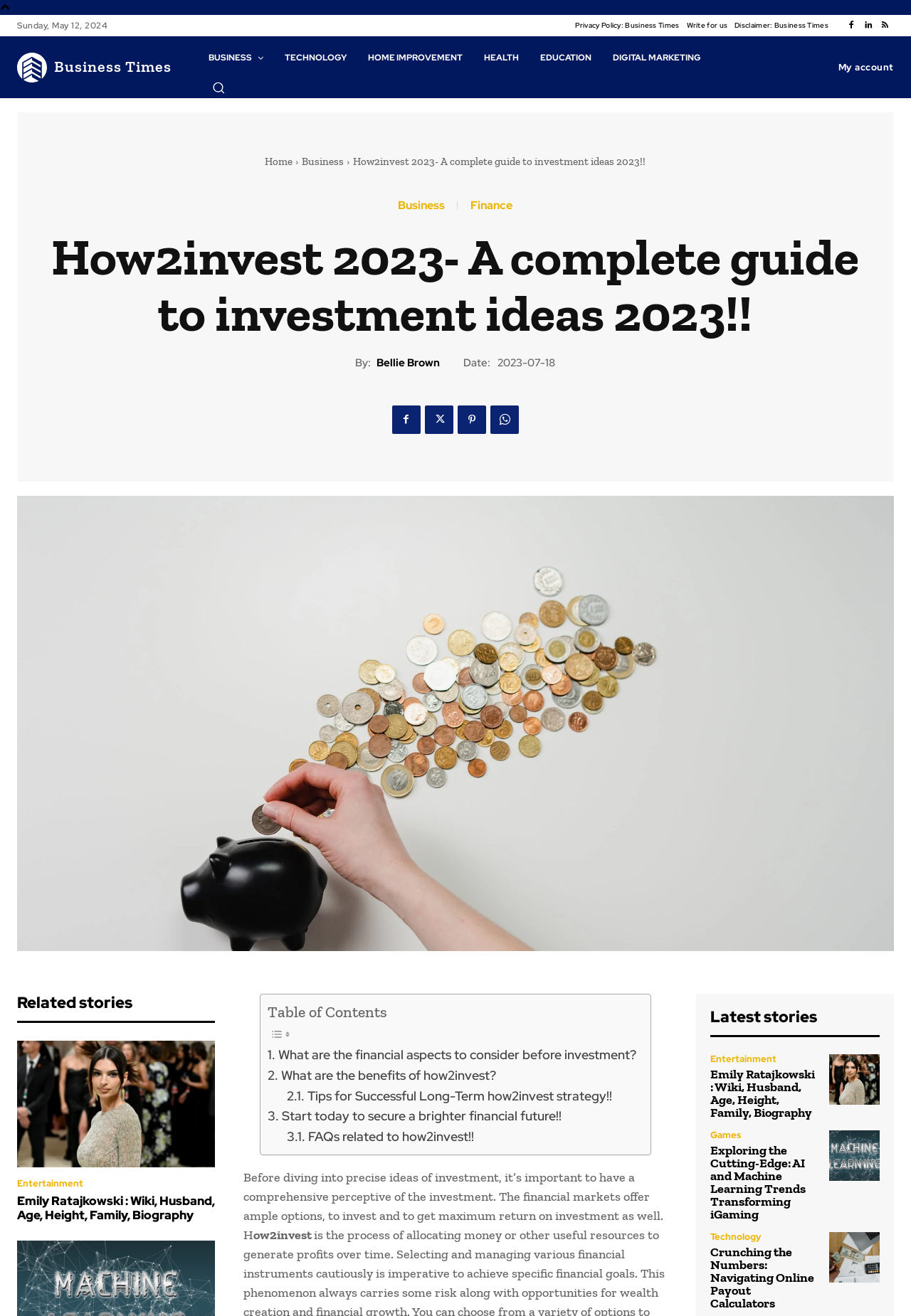What is the name of the author of the article?
Provide a short answer using one word or a brief phrase based on the image.

Bellie Brown